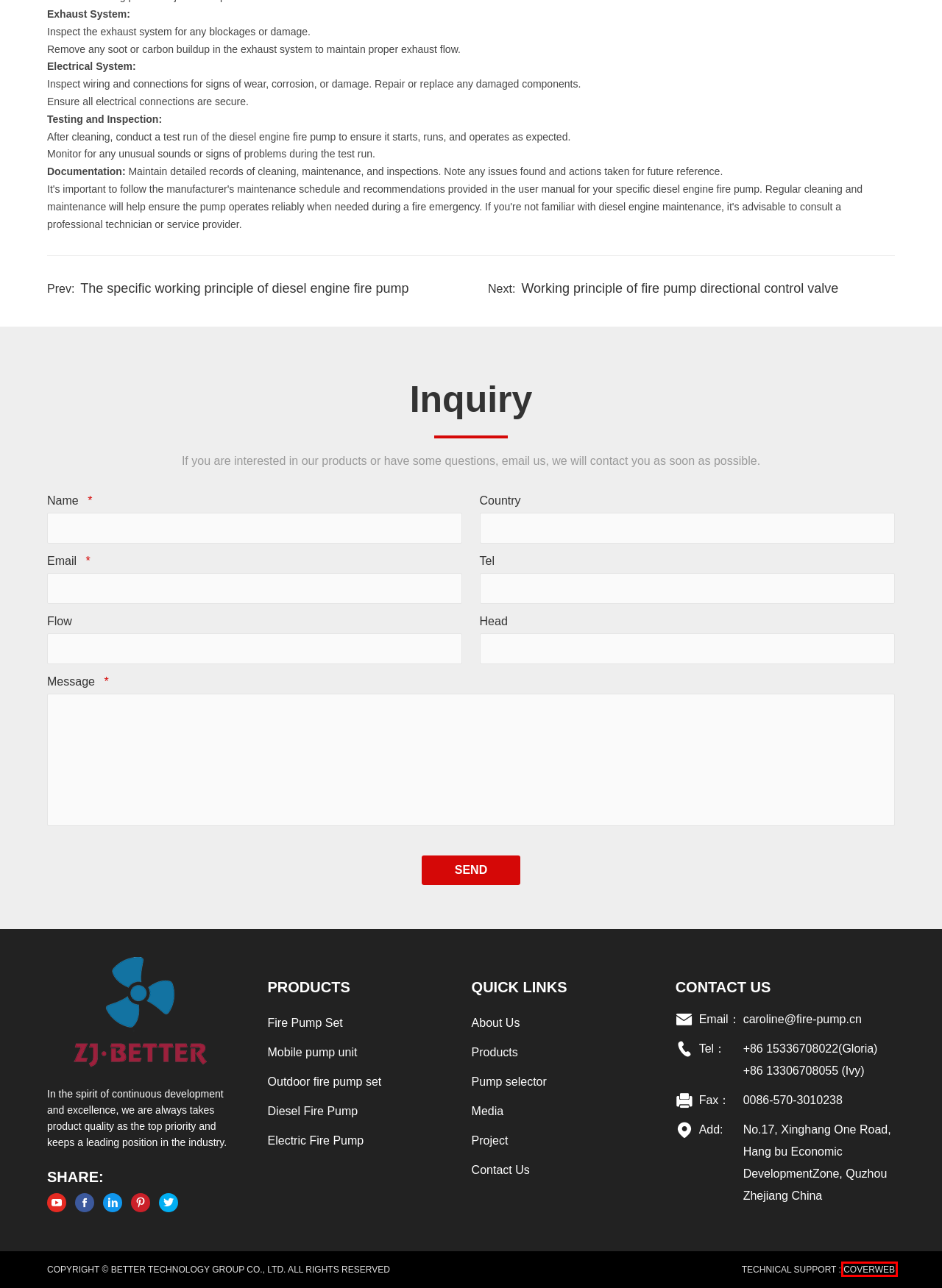You have a screenshot of a webpage with a red bounding box around an element. Identify the webpage description that best fits the new page that appears after clicking the selected element in the red bounding box. Here are the candidates:
A. Outdoor fire pump set
B. Diesel Fire Pump
C. The specific working principle of diesel engine fire pump
D. Fire Pump Set
E. 郑州外贸网站建设服务商-西维科技_10年定制开发经验_服务至上
F. Mobile pump unit
G. Electric Fire Pump
H. Working principle of fire pump directional control valve

E